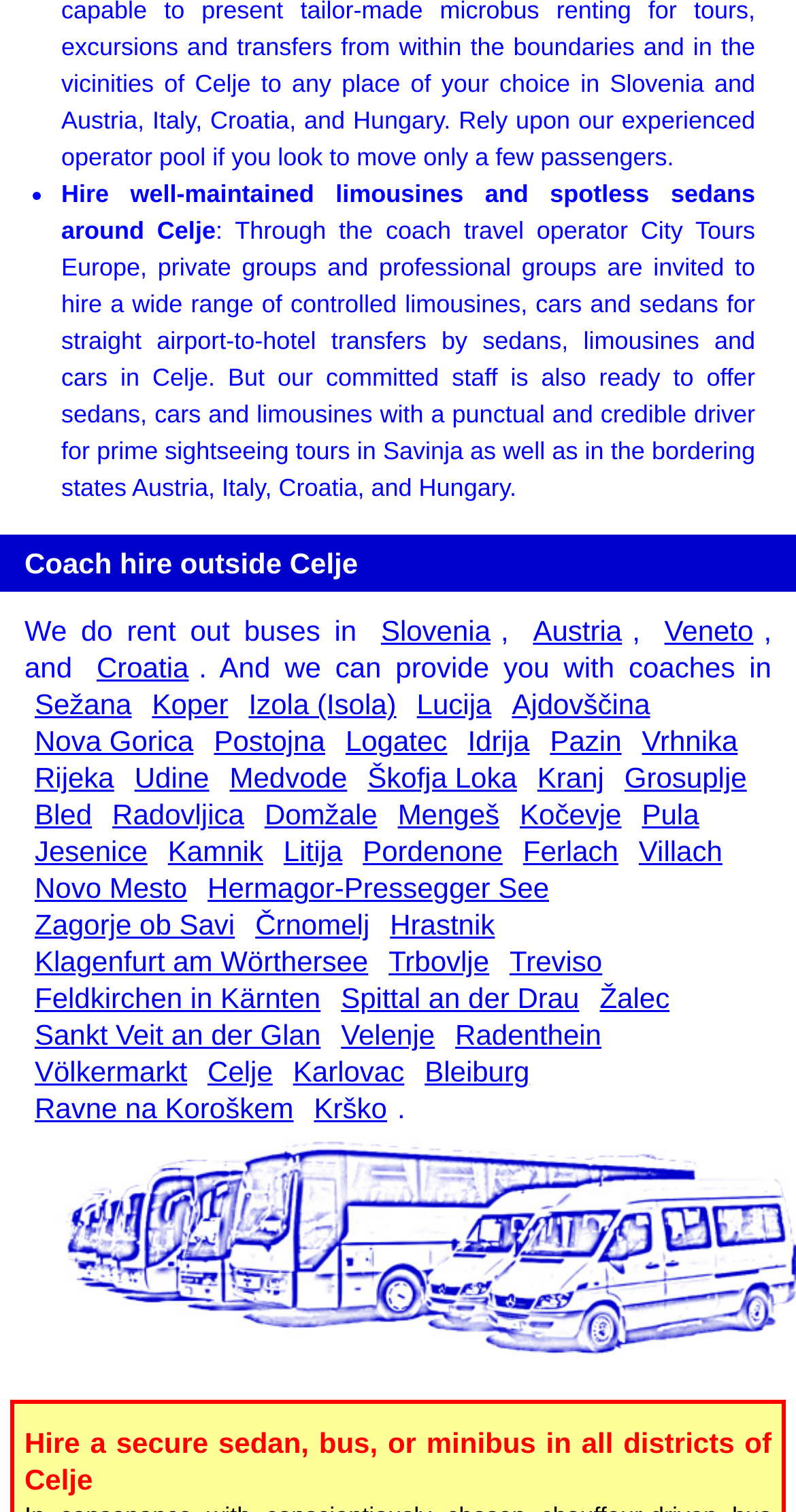Identify the bounding box coordinates of the element to click to follow this instruction: 'Learn about 'Hire well-maintained limousines and spotless sedans around Celje''. Ensure the coordinates are four float values between 0 and 1, provided as [left, top, right, bottom].

[0.077, 0.119, 0.949, 0.162]